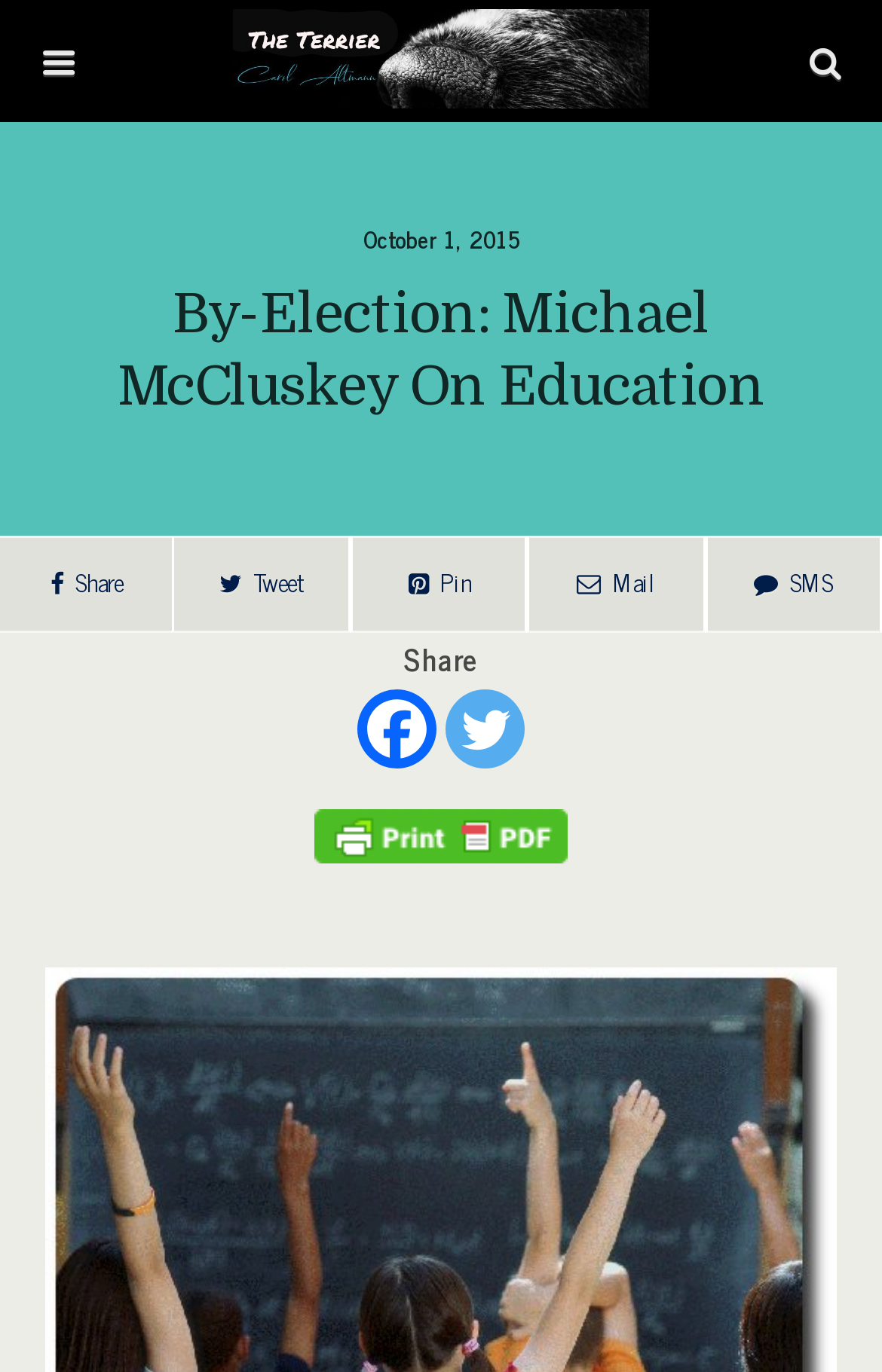Locate the bounding box coordinates of the clickable area needed to fulfill the instruction: "Click the logo image".

[0.16, 0.0, 0.84, 0.079]